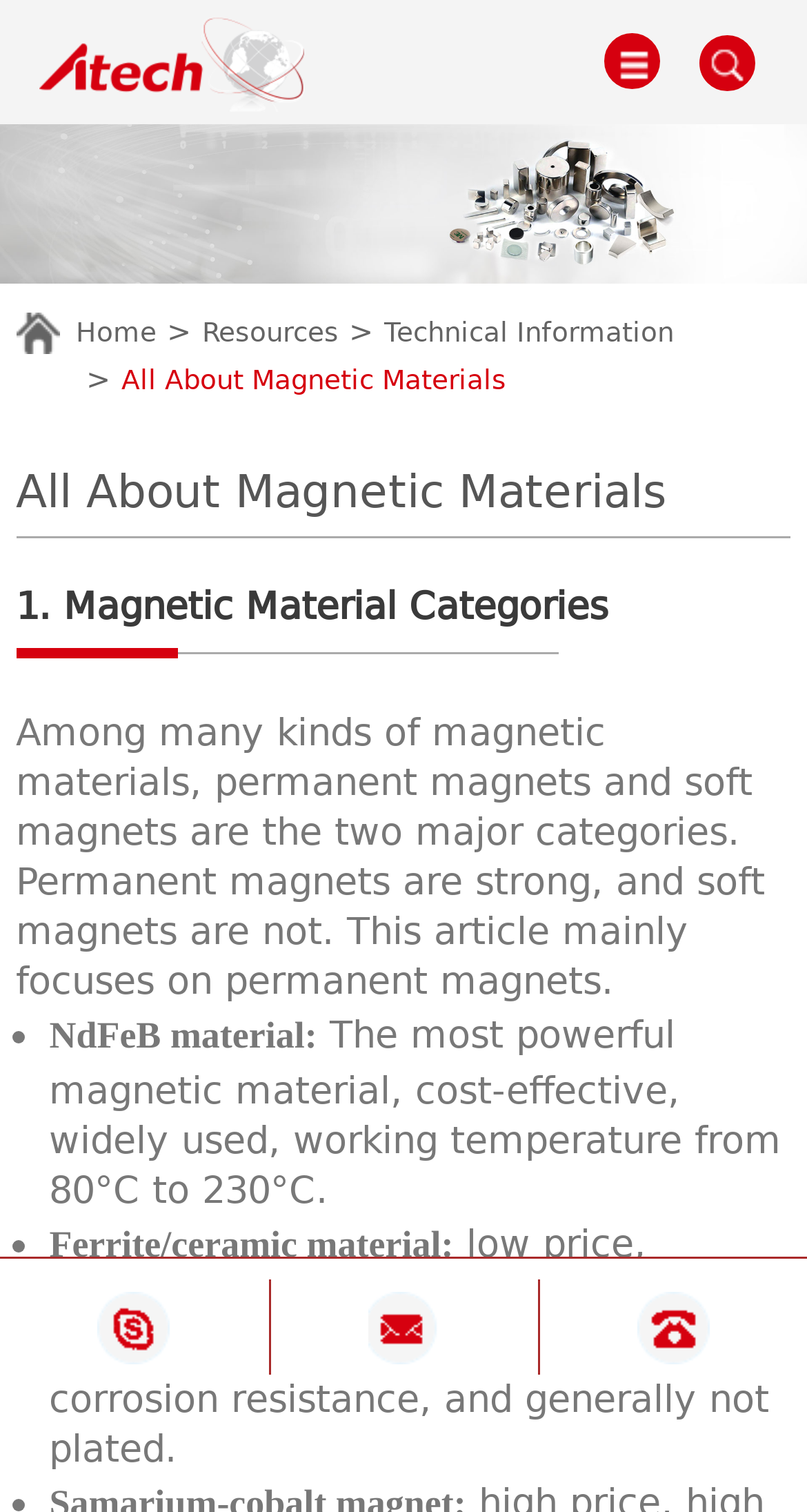Utilize the details in the image to thoroughly answer the following question: How many links are present in the top navigation bar?

By analyzing the webpage structure, I found that there are three links in the top navigation bar, namely 'Home', 'Resources', and 'Technical Information'.